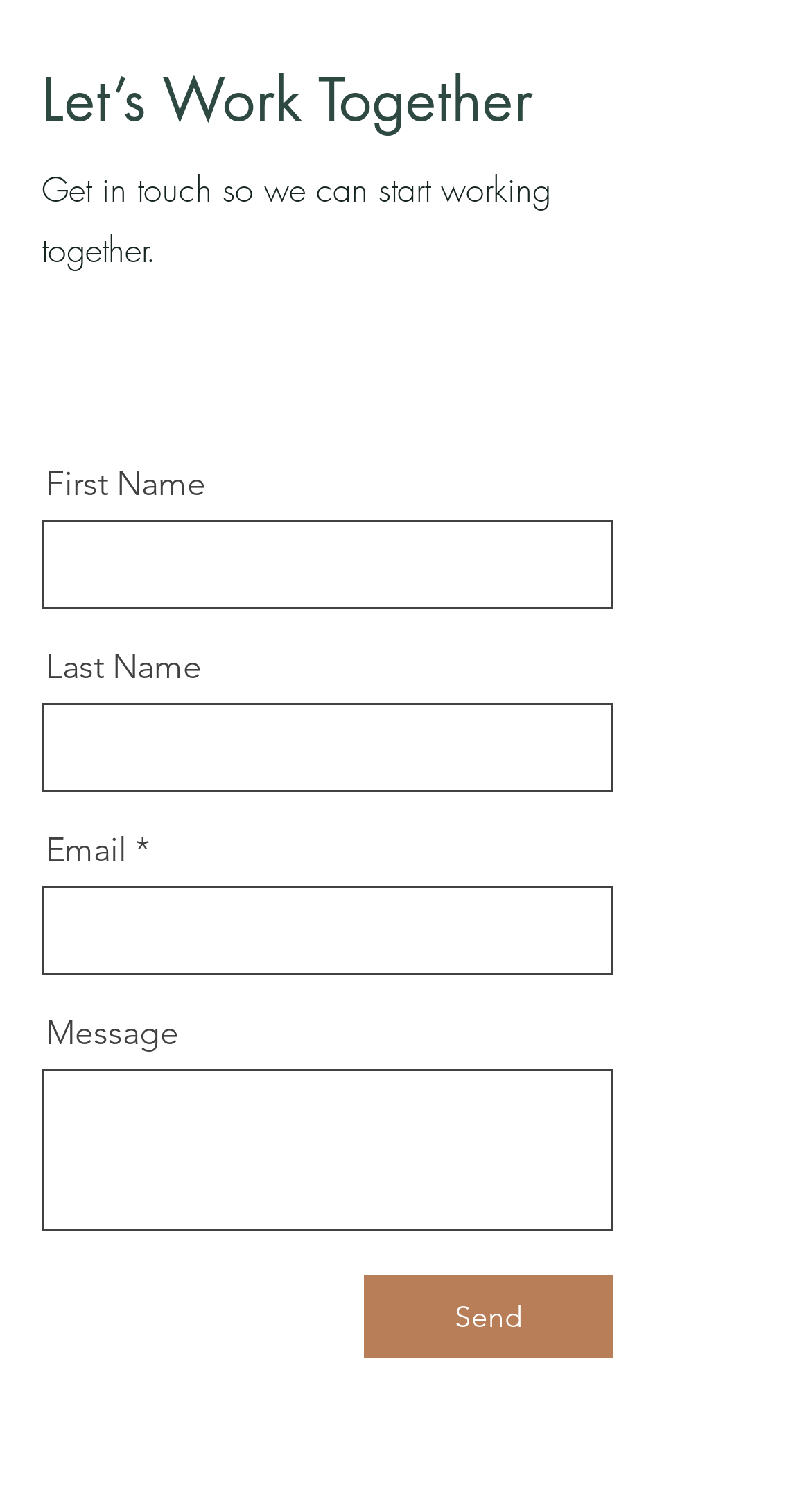Please find the bounding box coordinates of the element that needs to be clicked to perform the following instruction: "Click the Facebook link". The bounding box coordinates should be four float numbers between 0 and 1, represented as [left, top, right, bottom].

[0.038, 0.201, 0.097, 0.233]